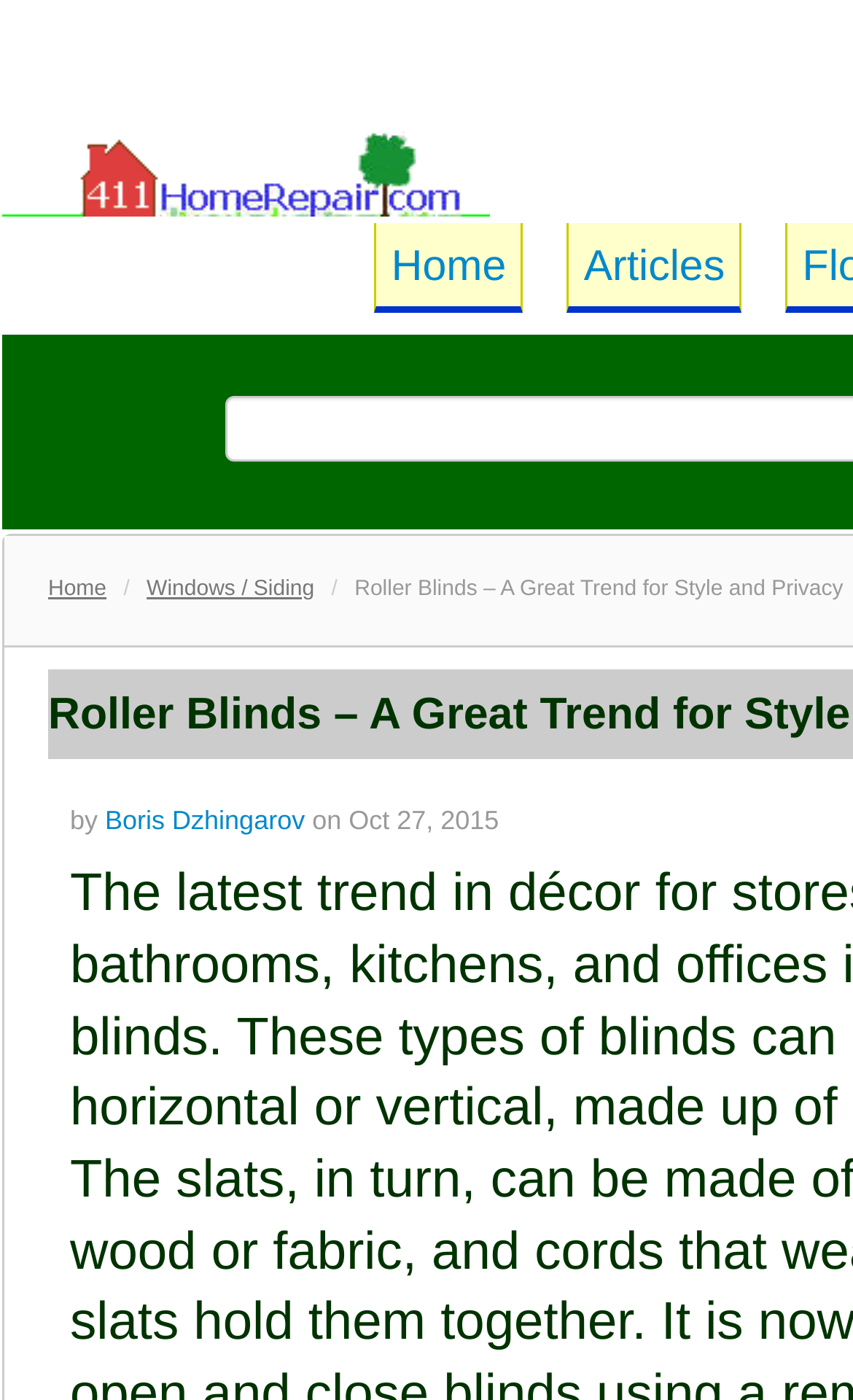Locate the bounding box of the user interface element based on this description: "Boris Dzhingarov".

[0.123, 0.575, 0.357, 0.597]